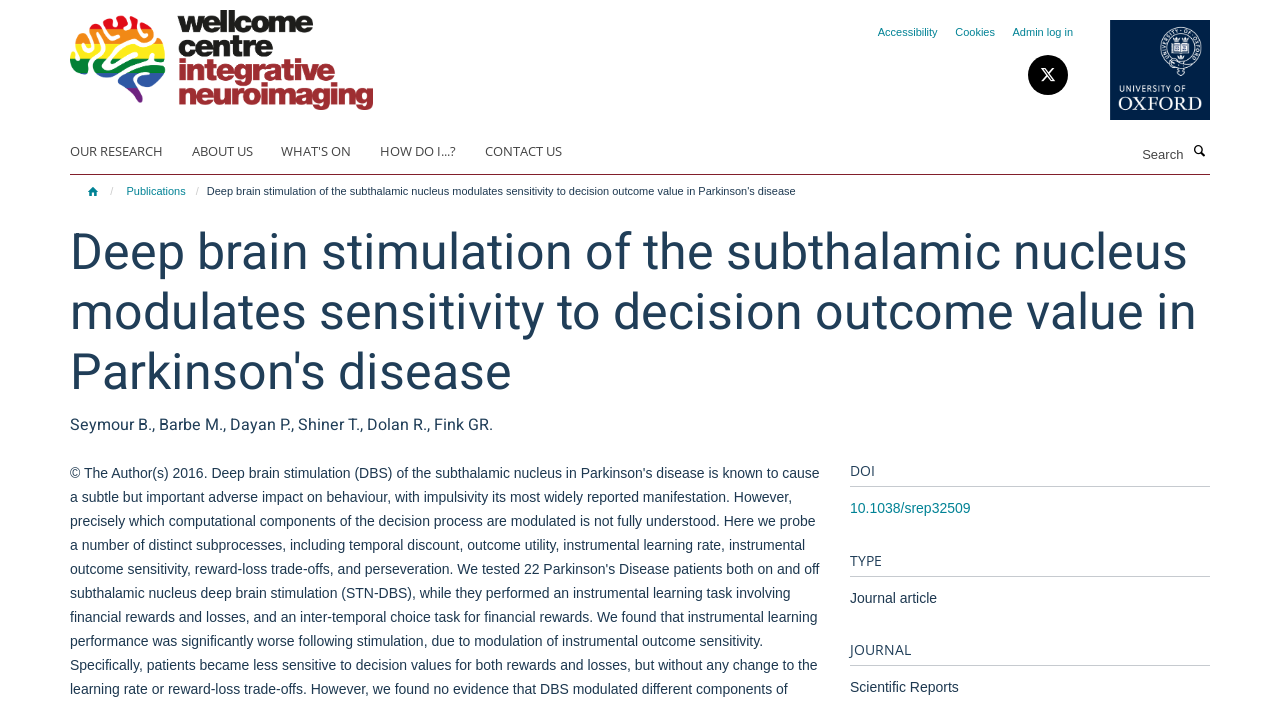Locate the bounding box coordinates of the area to click to fulfill this instruction: "Go to the Wellcome Centre for Integrative Neuroimaging homepage". The bounding box should be presented as four float numbers between 0 and 1, in the order [left, top, right, bottom].

[0.055, 0.066, 0.291, 0.087]